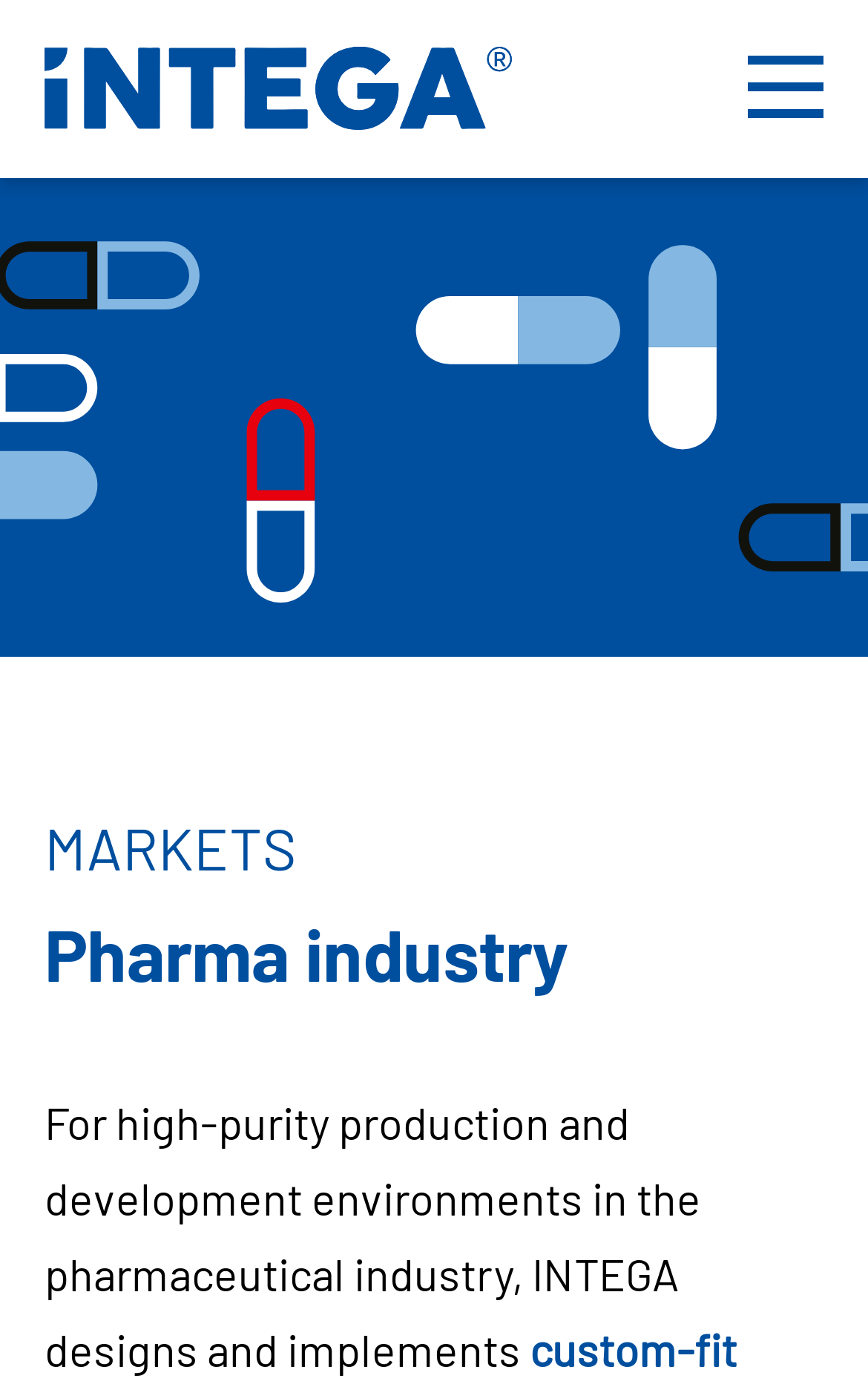What is the industry Intega designs for?
Please answer the question with a detailed response using the information from the screenshot.

Based on the webpage, I can see the heading 'Pharma industry' which indicates that Intega designs and implements solutions for the pharmaceutical industry.